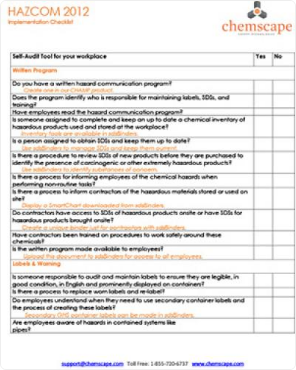What type of questions are included in the checklist?
Please look at the screenshot and answer in one word or a short phrase.

Safety practices